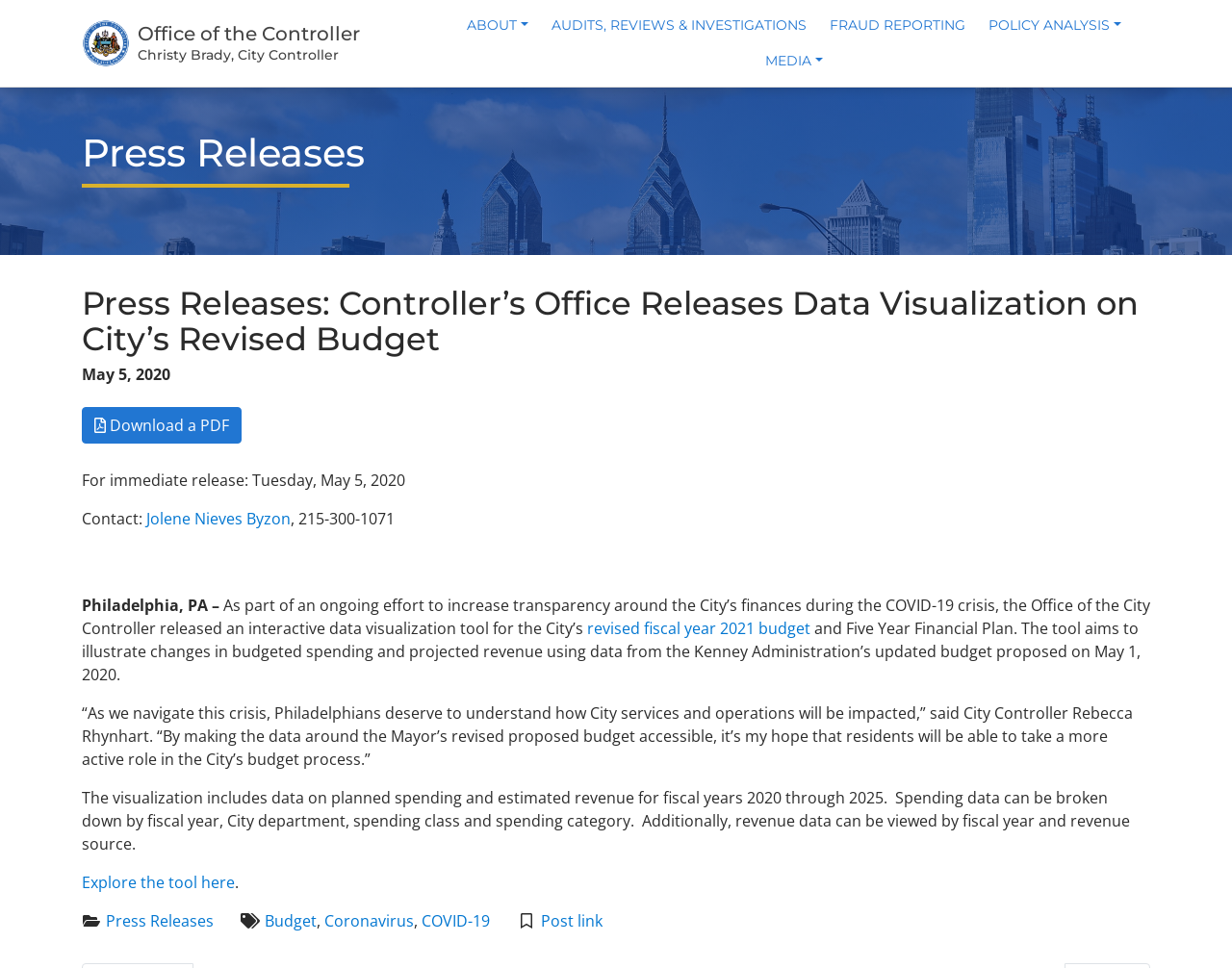Please find the bounding box coordinates of the element that needs to be clicked to perform the following instruction: "Explore the tool here". The bounding box coordinates should be four float numbers between 0 and 1, represented as [left, top, right, bottom].

[0.066, 0.9, 0.191, 0.922]